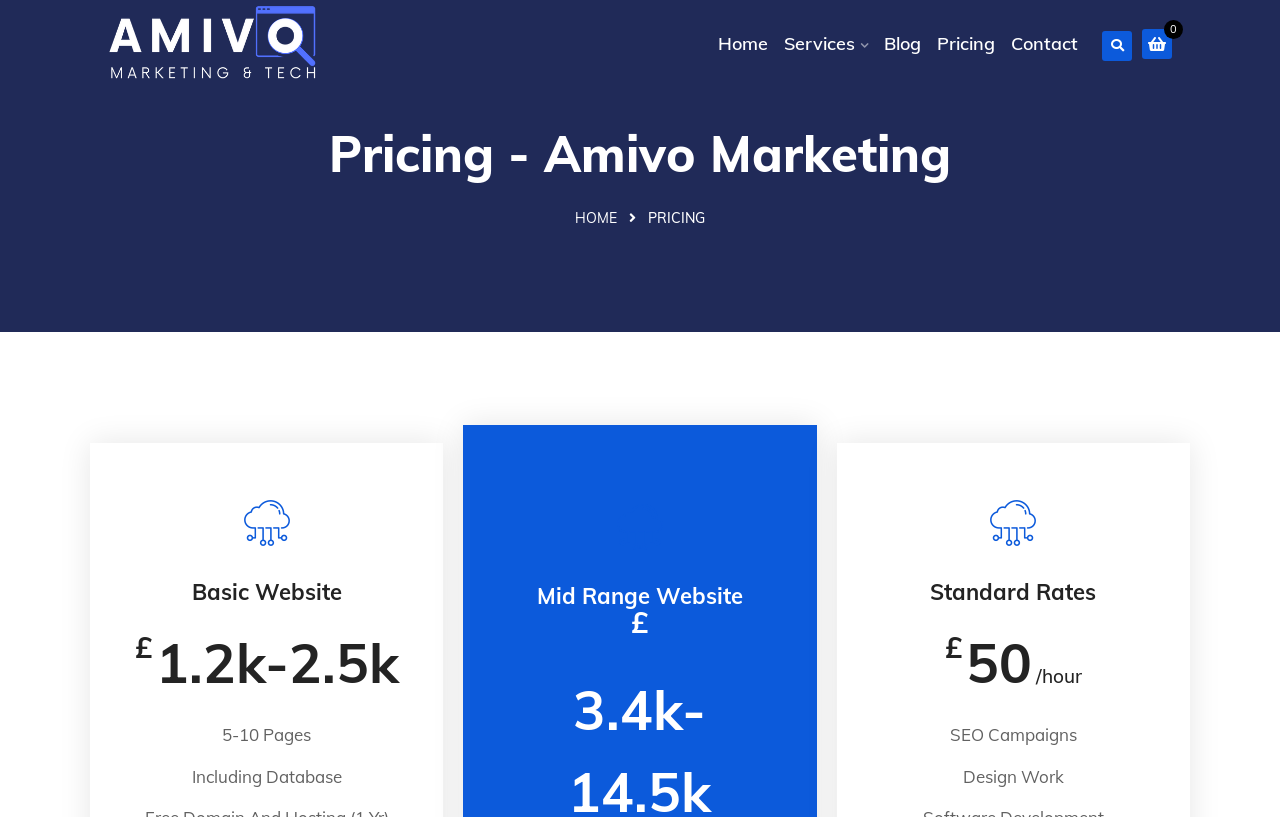Please identify the bounding box coordinates of the area that needs to be clicked to follow this instruction: "learn about basic website".

[0.102, 0.71, 0.315, 0.745]